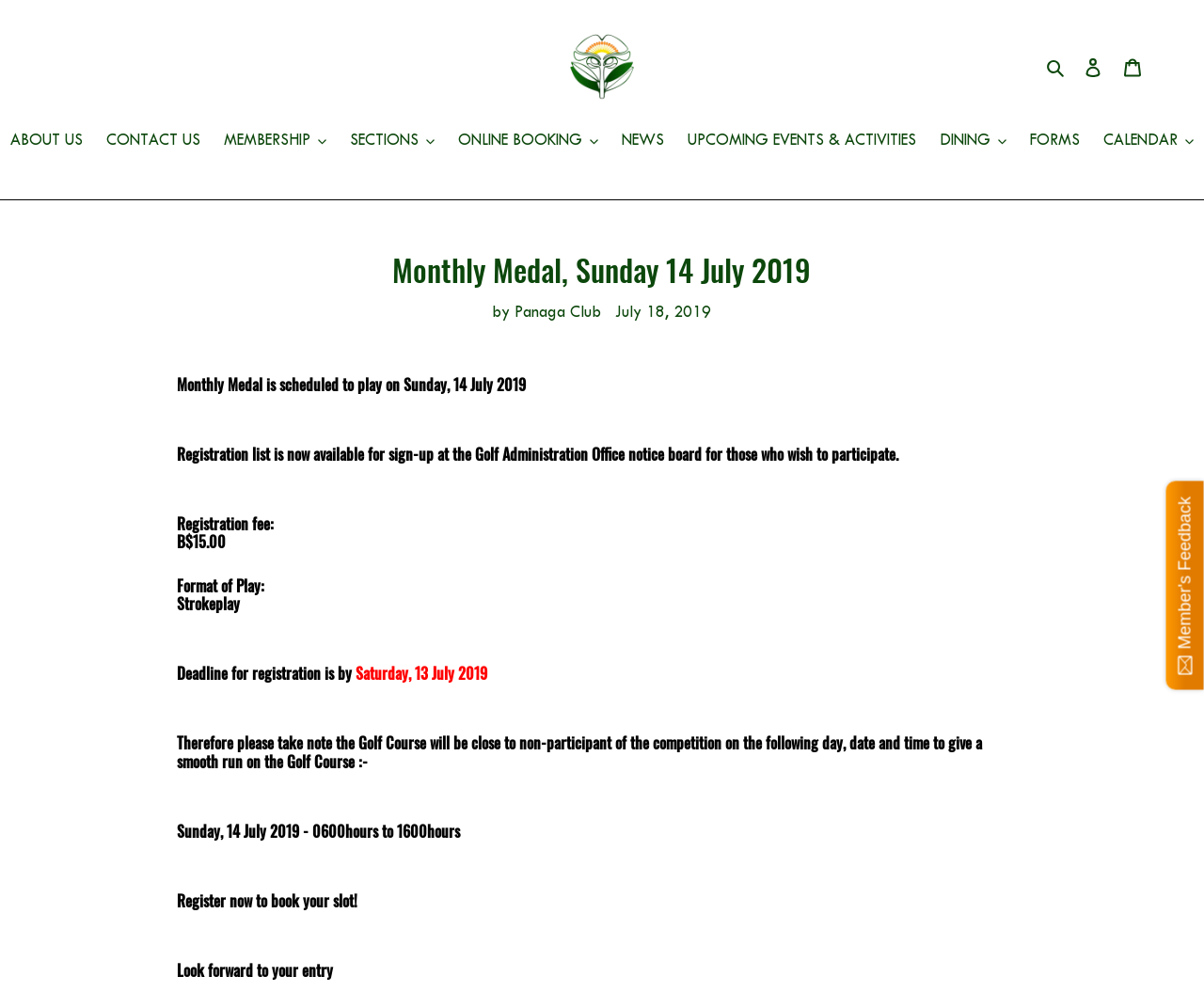Could you locate the bounding box coordinates for the section that should be clicked to accomplish this task: "Search for something".

[0.864, 0.052, 0.891, 0.079]